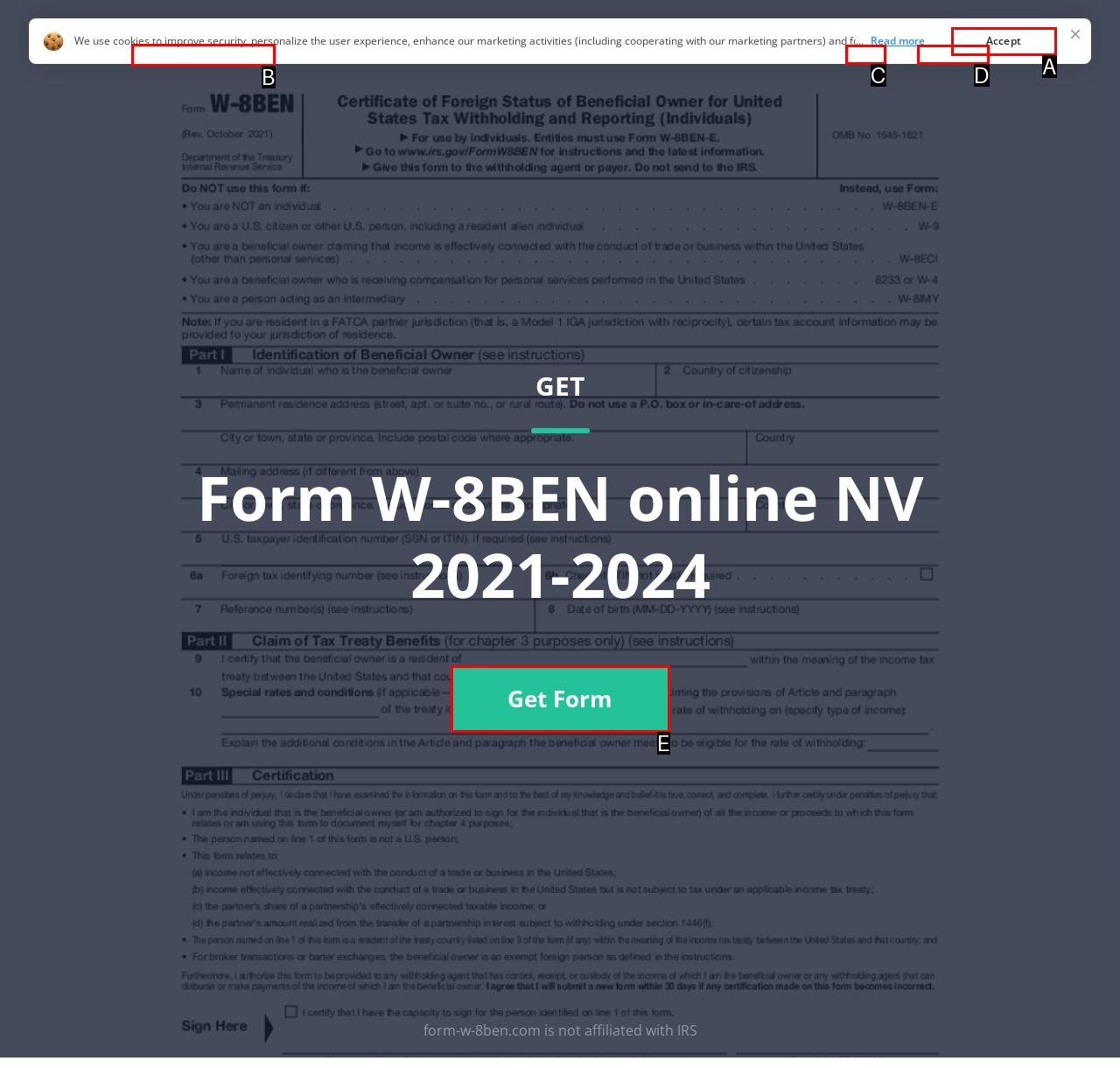Determine which UI element matches this description: Practice Areas & Quick Links
Reply with the appropriate option's letter.

None